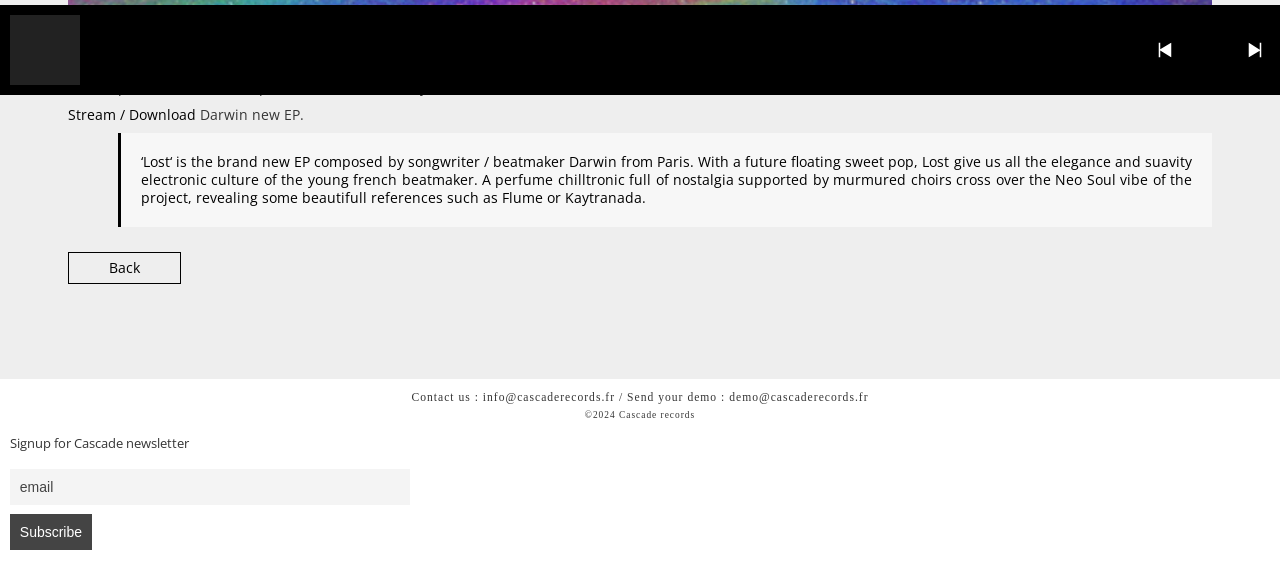What is the genre of music mentioned in the webpage?
Provide an in-depth answer to the question, covering all aspects.

The genre of music is mentioned in the StaticText element with the text '<h2 style=»color: #0000;»>Cascade is a chill out lofi hiphop beats house music label from Paris</h2>' which is a child of the contentinfo element.